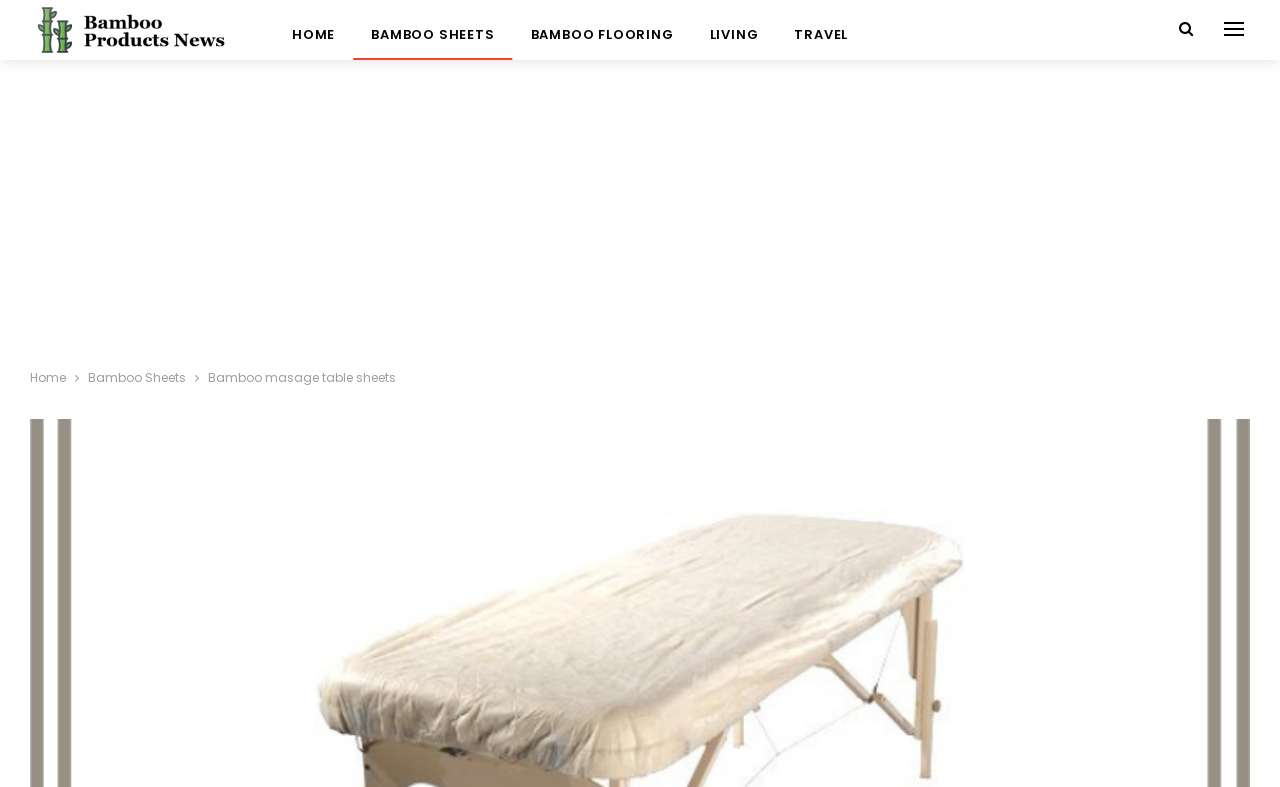Determine the coordinates of the bounding box for the clickable area needed to execute this instruction: "check Bamboo Products News".

[0.023, 0.0, 0.198, 0.076]